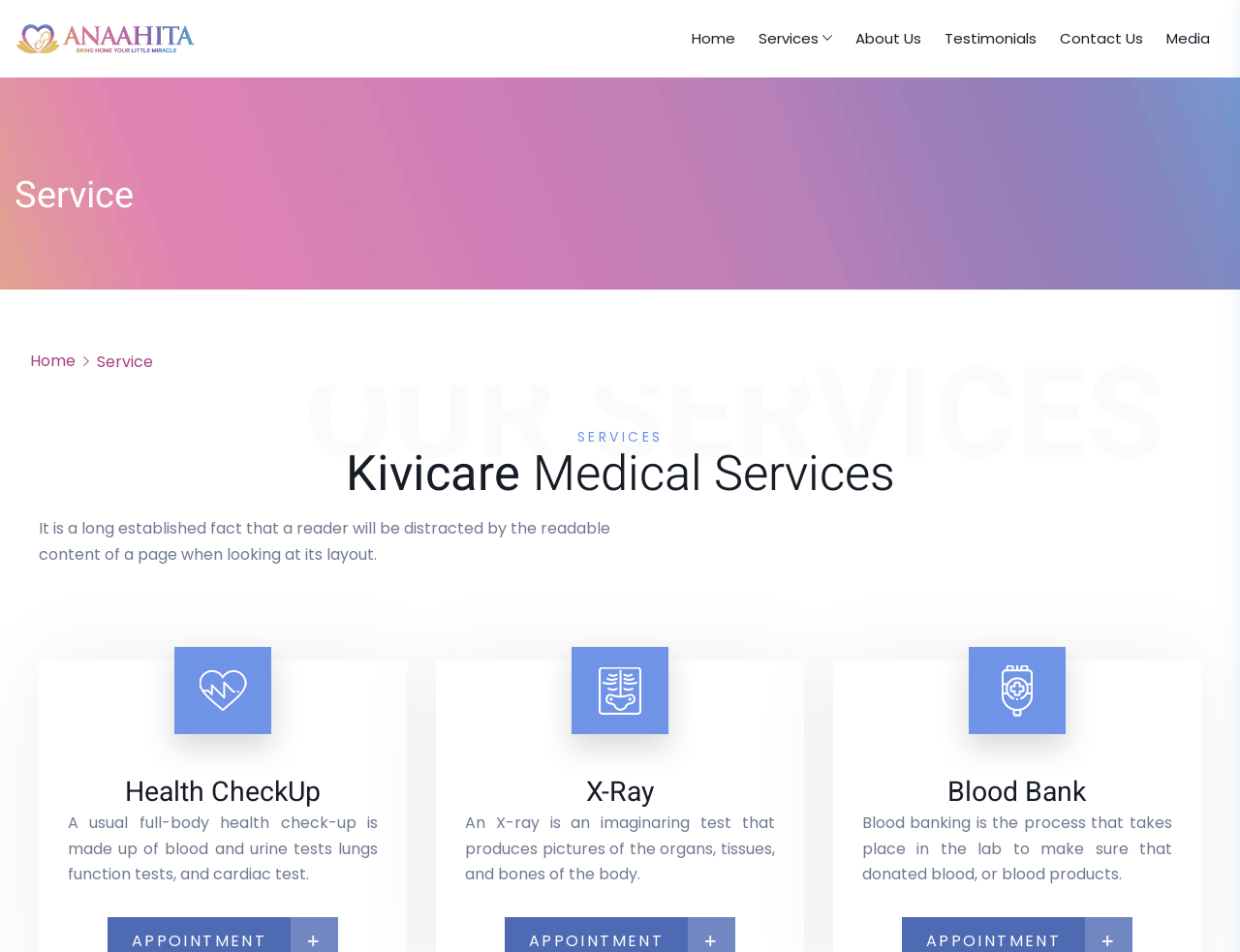What is the first service listed?
Provide a detailed and extensive answer to the question.

I looked at the webpage and saw that the first service listed is Health CheckUp, which is accompanied by an image and a description.